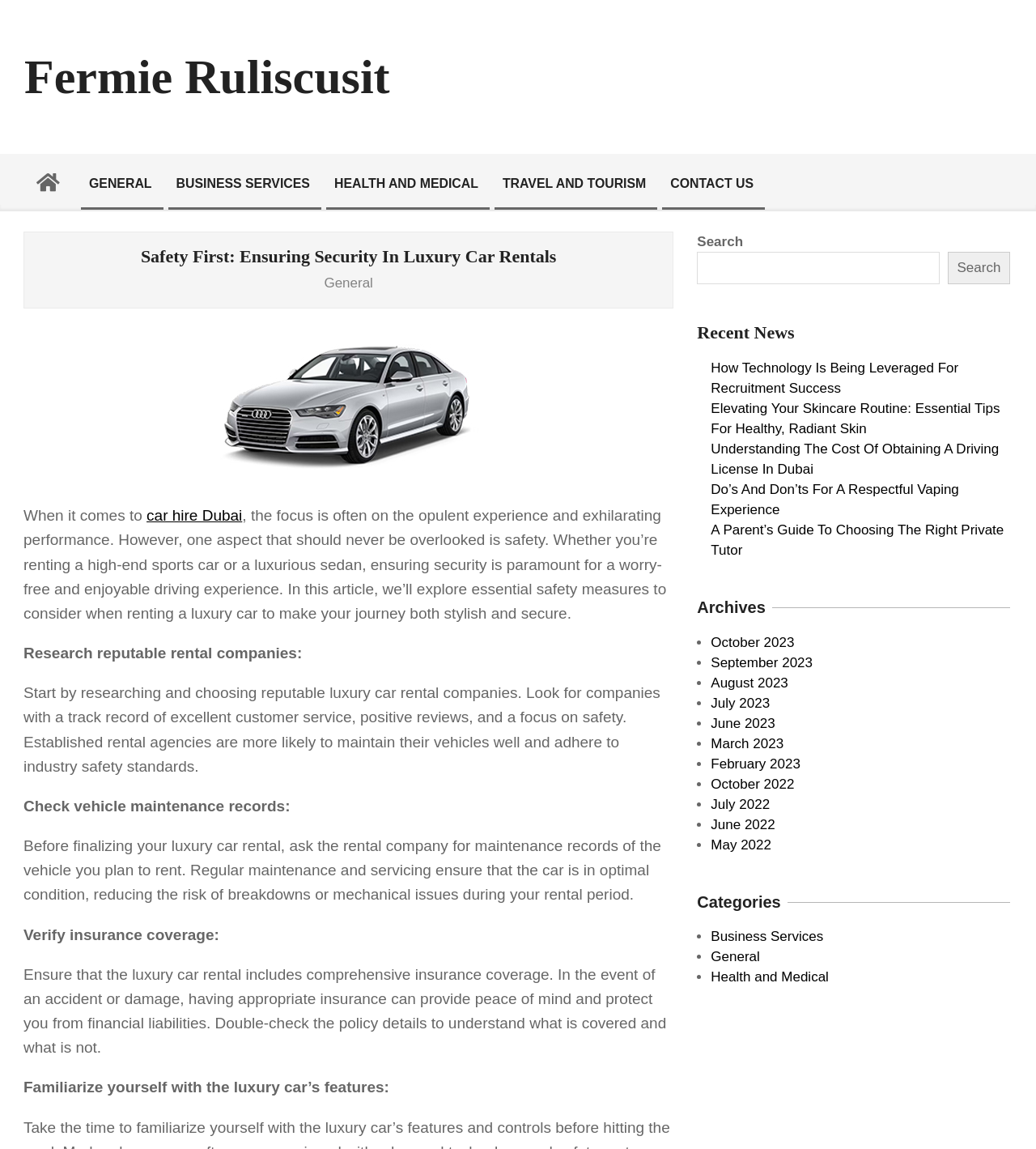Provide the bounding box for the UI element matching this description: "General".

[0.686, 0.826, 0.733, 0.84]